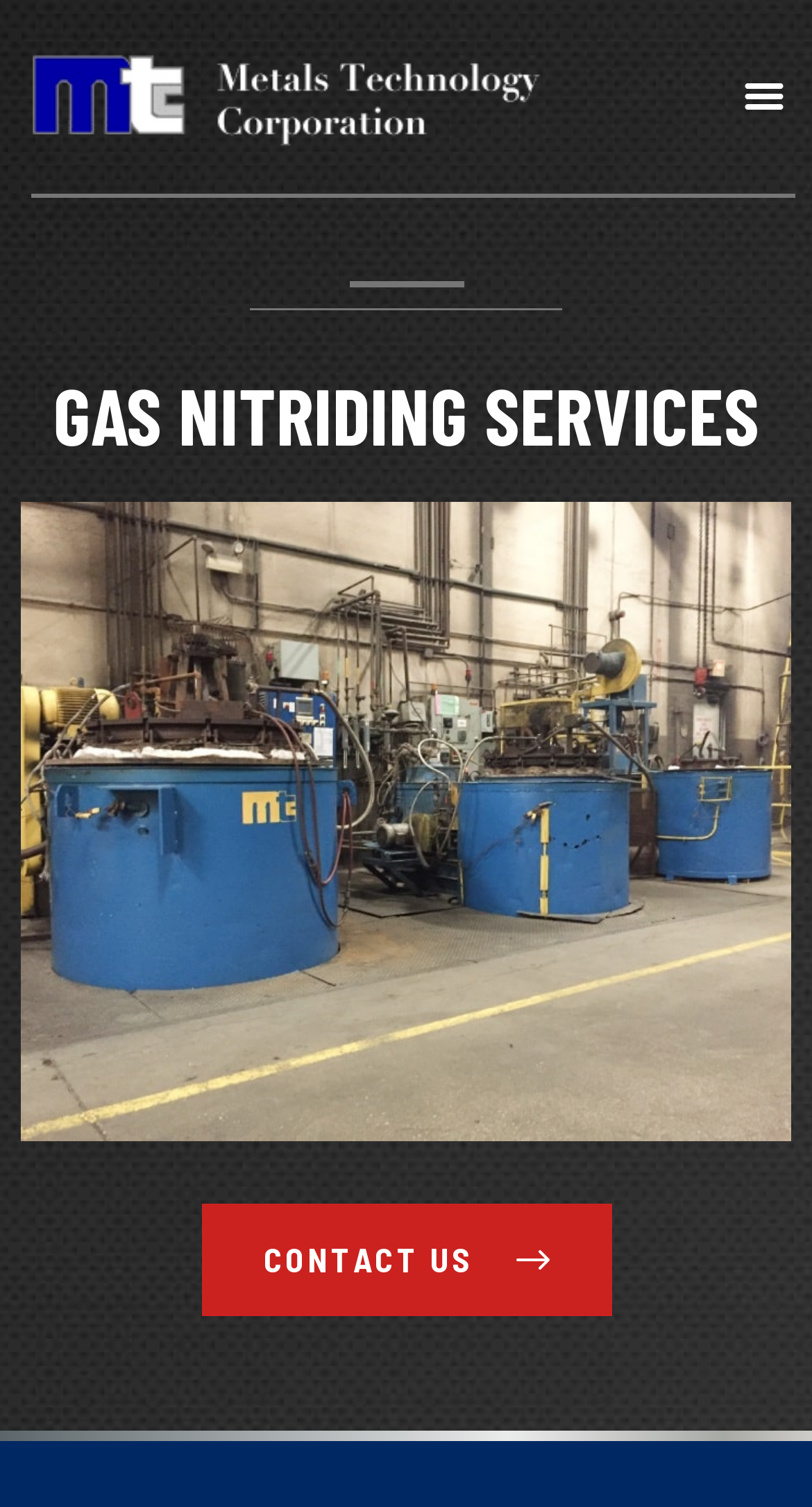Look at the image and give a detailed response to the following question: What is the purpose of the button at the top right?

The button element with the description 'Menu Toggle' is located at the top right of the webpage, with bounding box coordinates [0.903, 0.042, 0.979, 0.084]. This suggests that the button is used to toggle the menu, allowing users to navigate the website.